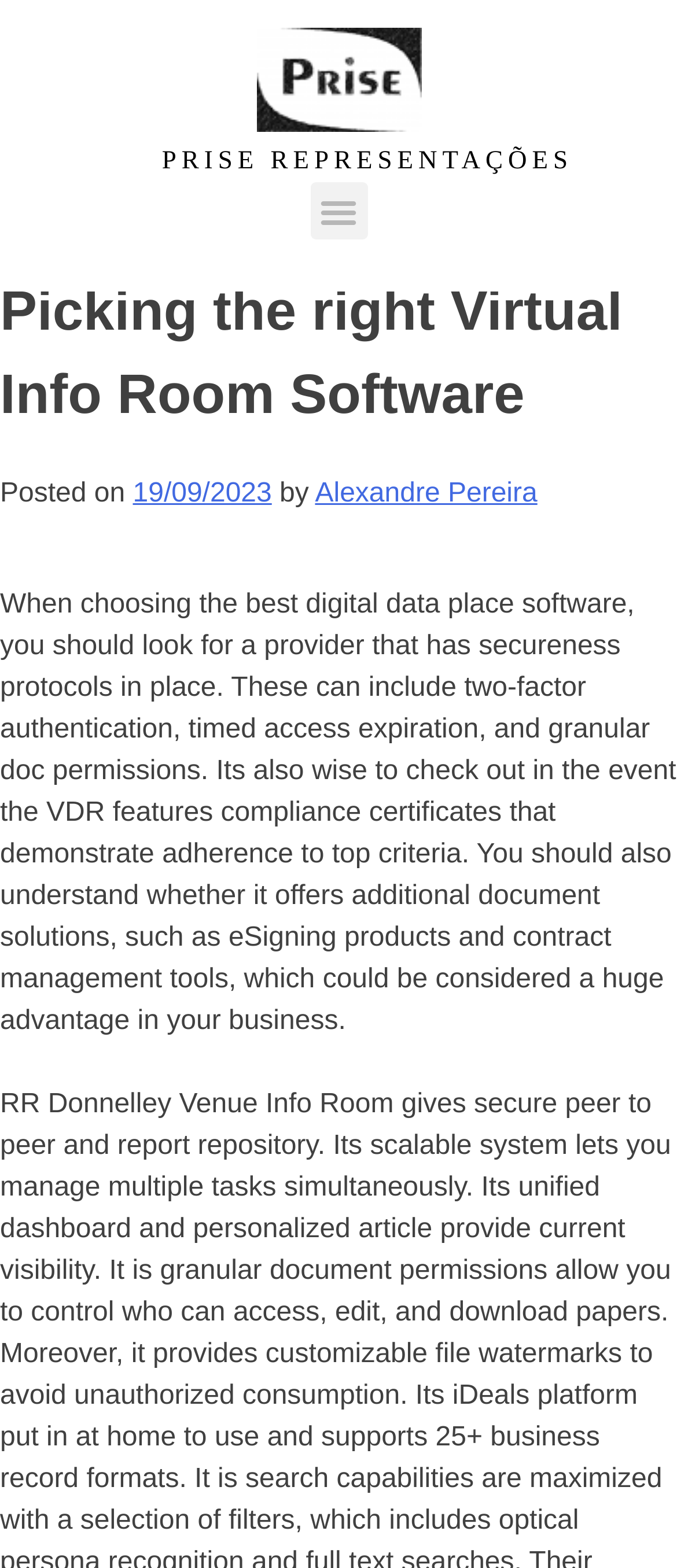Who is the author of the article?
Answer the question with as much detail as you can, using the image as a reference.

The author's name can be found in the header section of the webpage, below the main heading. The text 'by' is followed by the name 'Alexandre Pereira', which indicates that he is the author of the article.